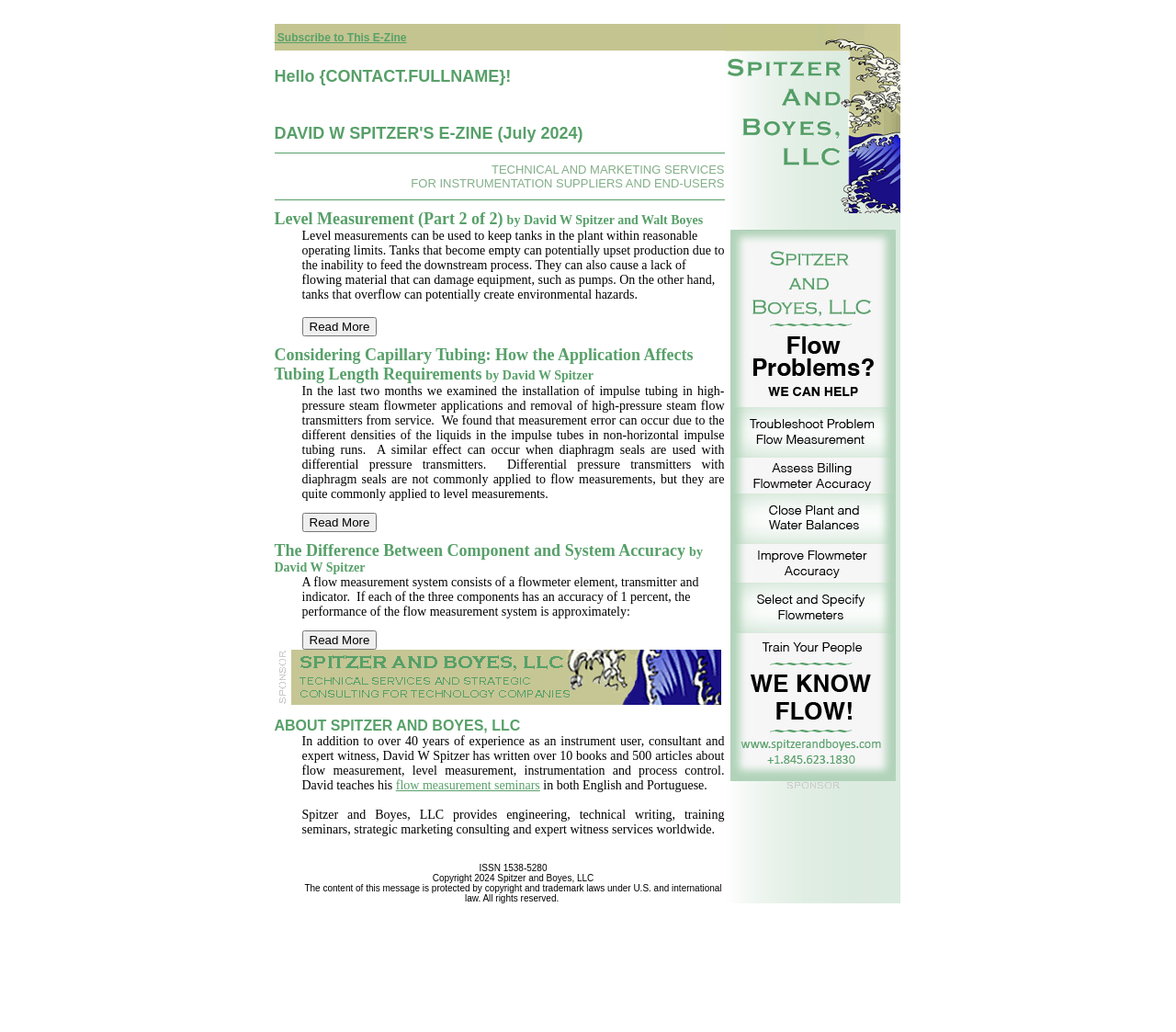Provide your answer in a single word or phrase: 
What is the name of the e-zine?

Spitzer and Boyes E-Zine